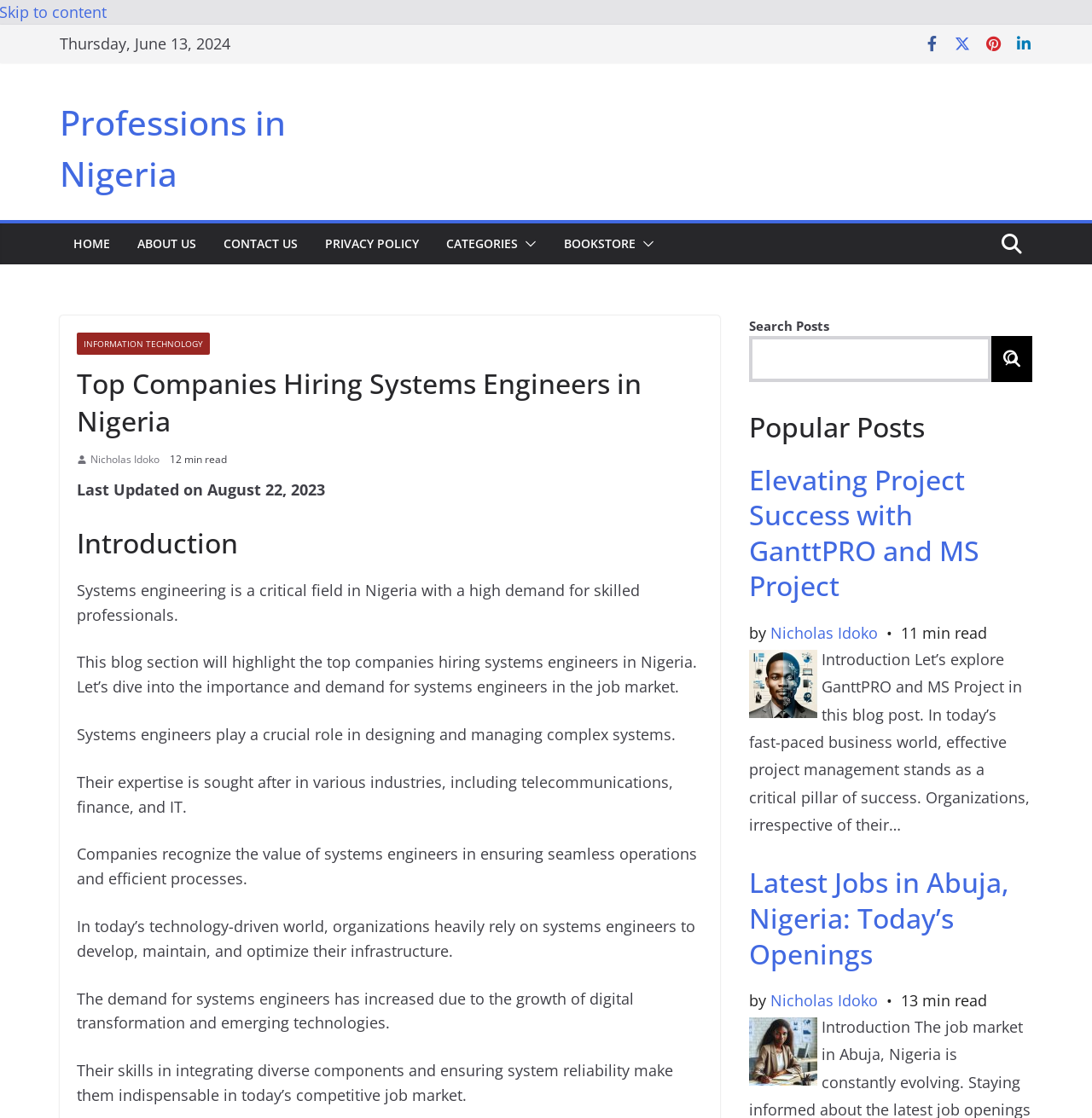Create an in-depth description of the webpage, covering main sections.

This webpage is about exploring companies hiring systems engineers in Nigeria. At the top, there is a date "Thursday, June 13, 2024" and social media links to Facebook, Twitter, Pinterest, and LinkedIn. Below that, there is a heading "Professions in Nigeria" with a link to the same title. 

On the left side, there is a navigation menu with links to "HOME", "ABOUT US", "CONTACT US", "PRIVACY POLICY", "CATEGORIES", and "BOOKSTORE". Each of these links has a submenu button next to it. 

The main content of the webpage is divided into sections. The first section has a heading "Top Companies Hiring Systems Engineers in Nigeria" and an image. Below that, there is an introduction to systems engineering, explaining its importance and demand in the job market. 

The next section has several paragraphs of text, discussing the role of systems engineers in designing and managing complex systems, their skills, and the industries that require their expertise. 

On the right side, there is a search bar with a "Search Posts" label and a "Search" button. Below that, there is a heading "Popular Posts" with two article previews. Each preview has a heading, a link to the article, an author name, a read time, and an image. The first article is about elevating project success with GanttPRO and MS Project, and the second article is about latest jobs in Abuja, Nigeria.